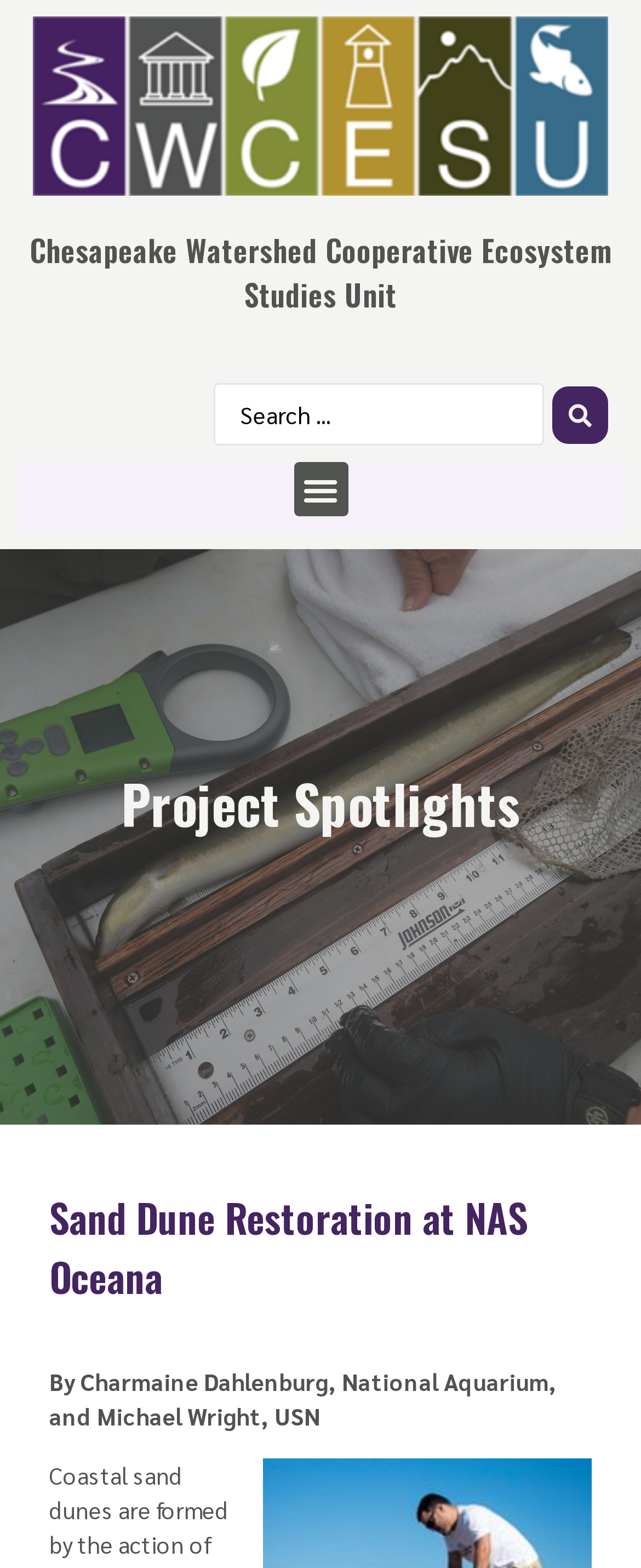Utilize the details in the image to thoroughly answer the following question: What is the function of the button with the text 'Menu Toggle'?

I found the answer by looking at the button element with the text 'Menu Toggle' which is located at the top of the webpage, and its expanded property is set to False, indicating that it is used to toggle the menu.